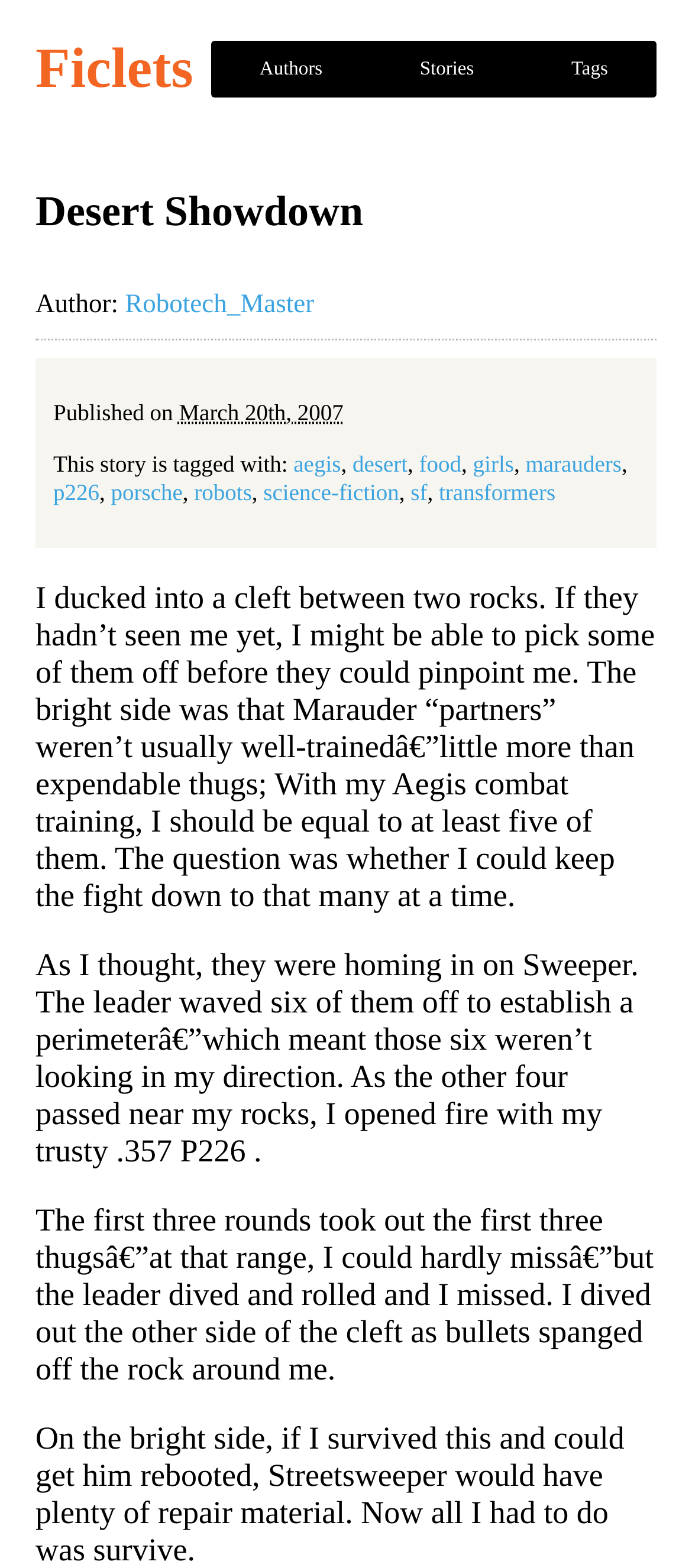Could you indicate the bounding box coordinates of the region to click in order to complete this instruction: "Click on Ficlets".

[0.051, 0.023, 0.279, 0.064]